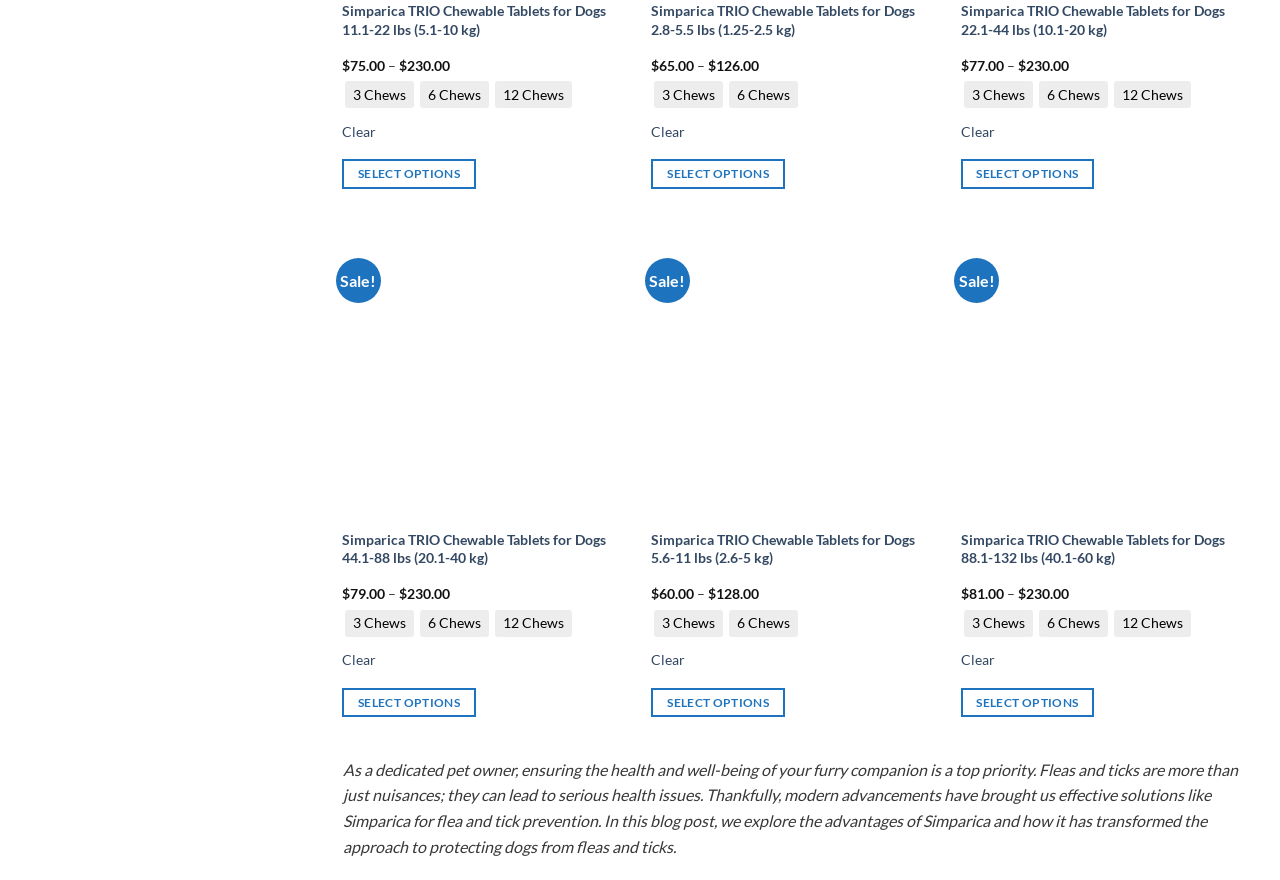Please answer the following question using a single word or phrase: How many options are available for the 'Count' radiogroup for Simparica TRIO Chewable Tablets for Dogs 2.8-5.5 lbs?

3